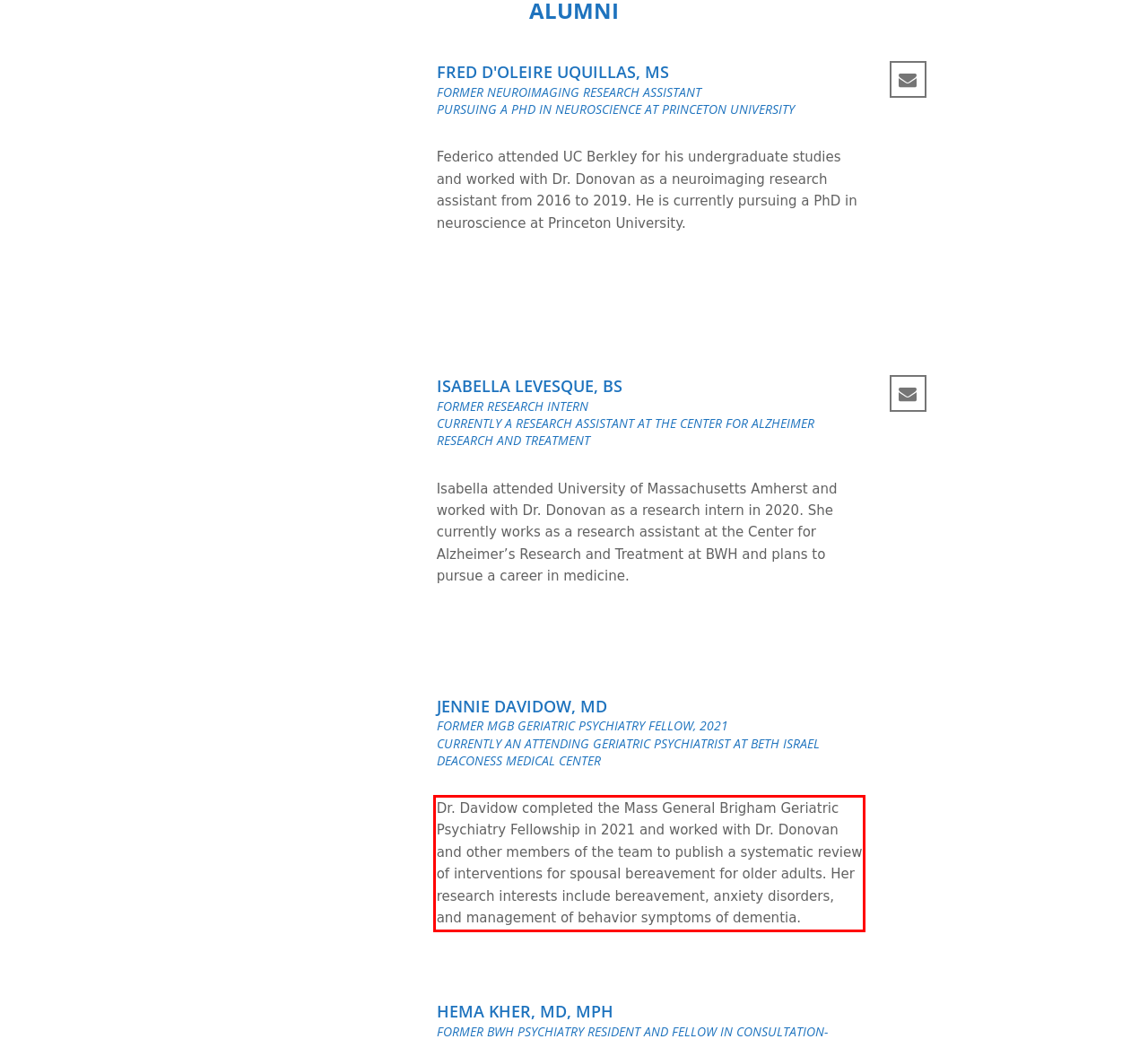You are provided with a screenshot of a webpage that includes a red bounding box. Extract and generate the text content found within the red bounding box.

Dr. Davidow completed the Mass General Brigham Geriatric Psychiatry Fellowship in 2021 and worked with Dr. Donovan and other members of the team to publish a systematic review of interventions for spousal bereavement for older adults. Her research interests include bereavement, anxiety disorders, and management of behavior symptoms of dementia.